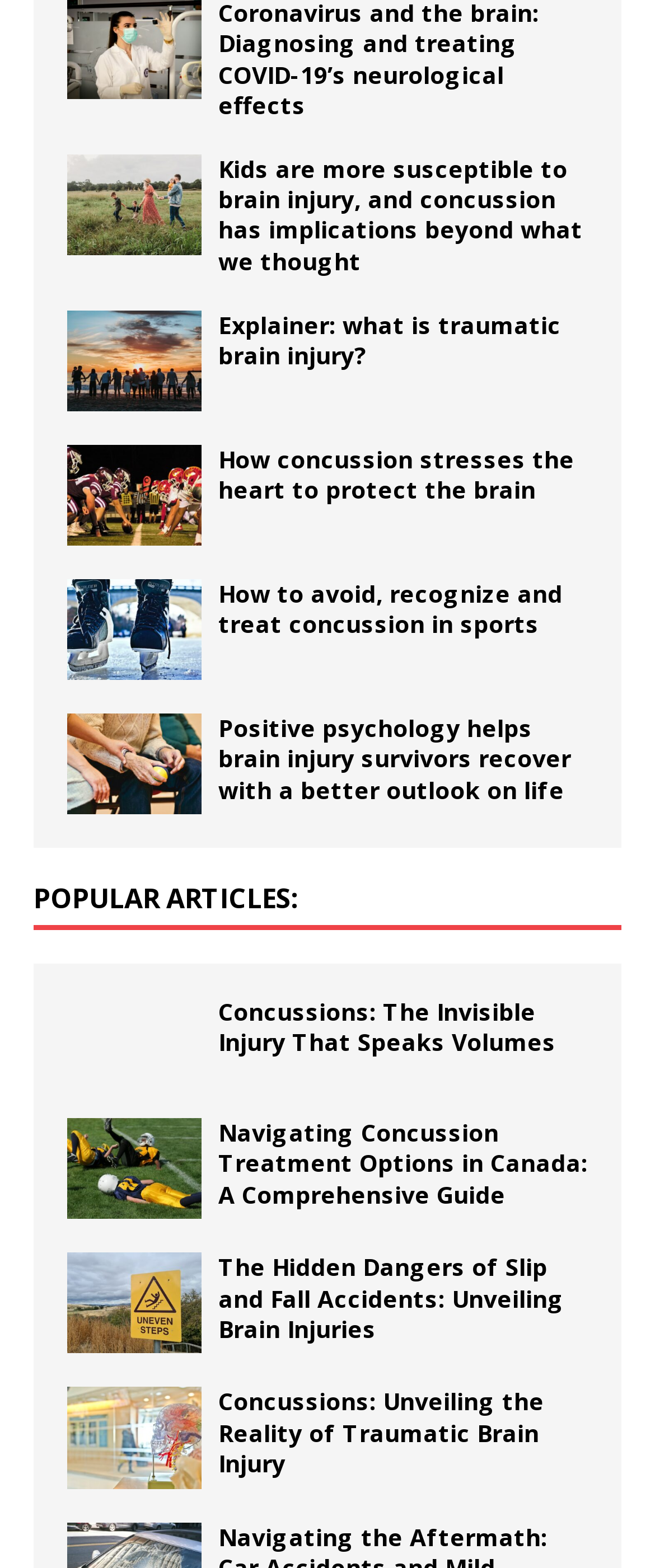Can you pinpoint the bounding box coordinates for the clickable element required for this instruction: "Explore how concussion stresses the heart to protect the brain"? The coordinates should be four float numbers between 0 and 1, i.e., [left, top, right, bottom].

[0.103, 0.284, 0.308, 0.348]